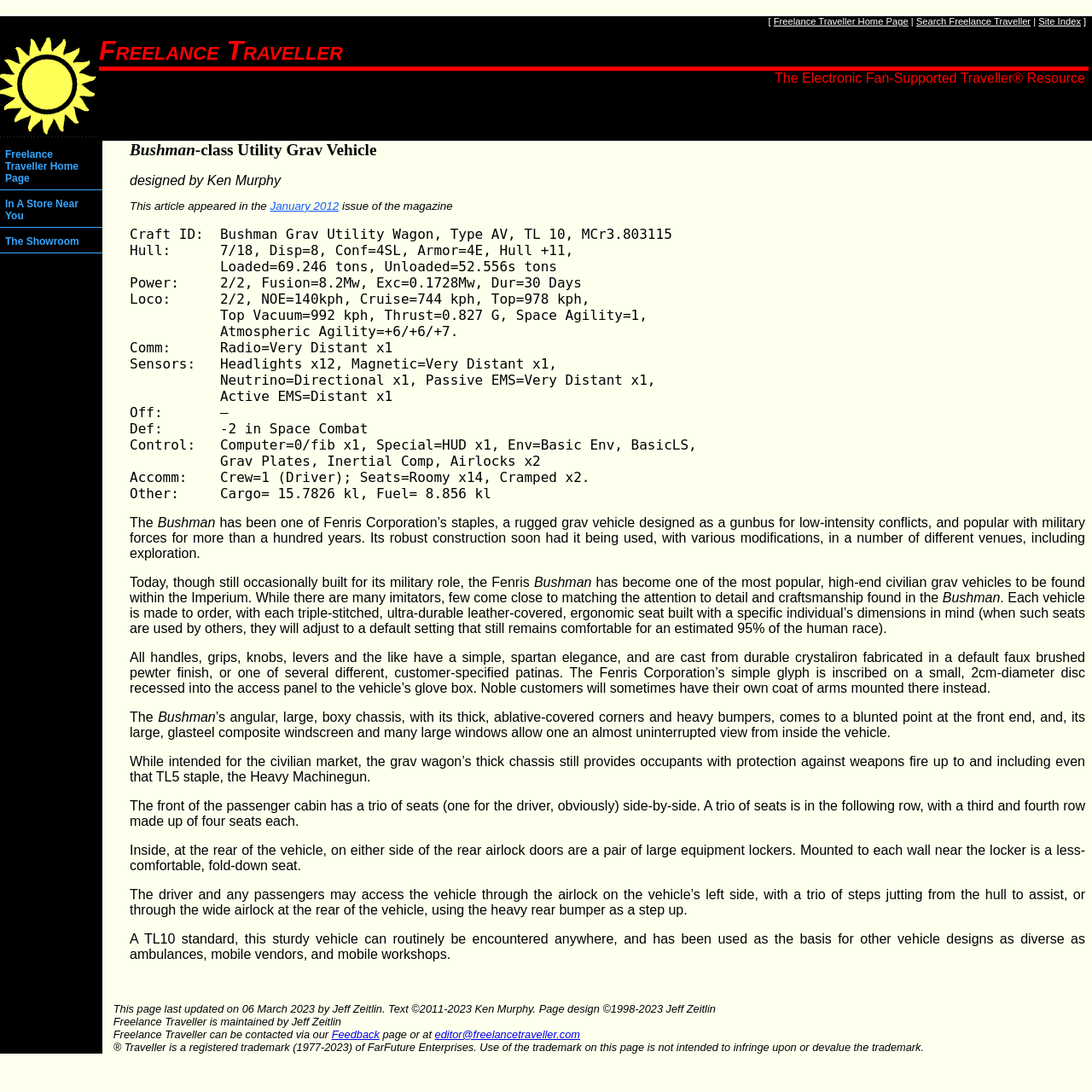Who designed the Bushman grav utility vehicle?
Refer to the screenshot and answer in one word or phrase.

Ken Murphy